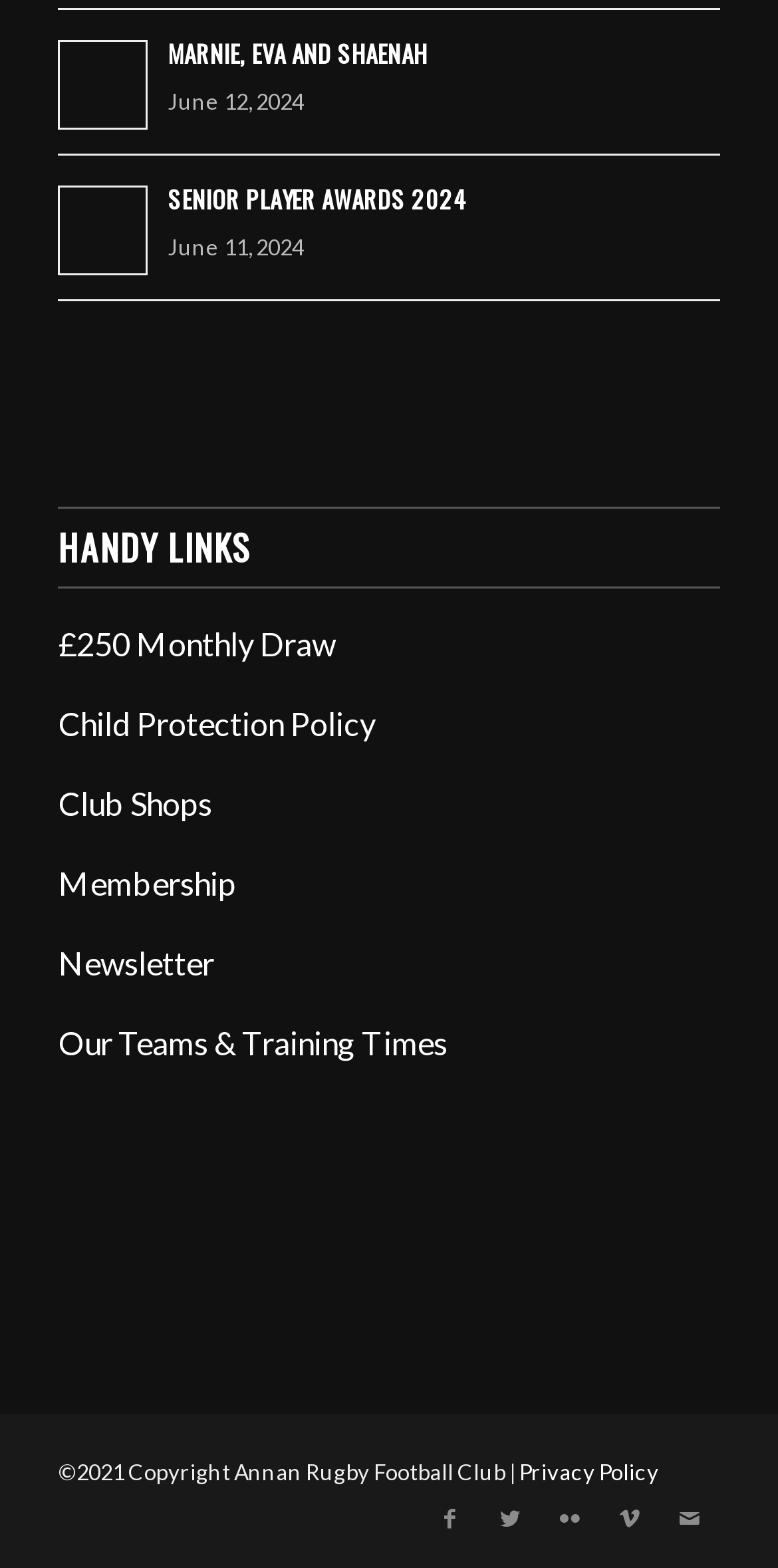How many links are under 'HANDY LINKS'?
Look at the image and answer with only one word or phrase.

6